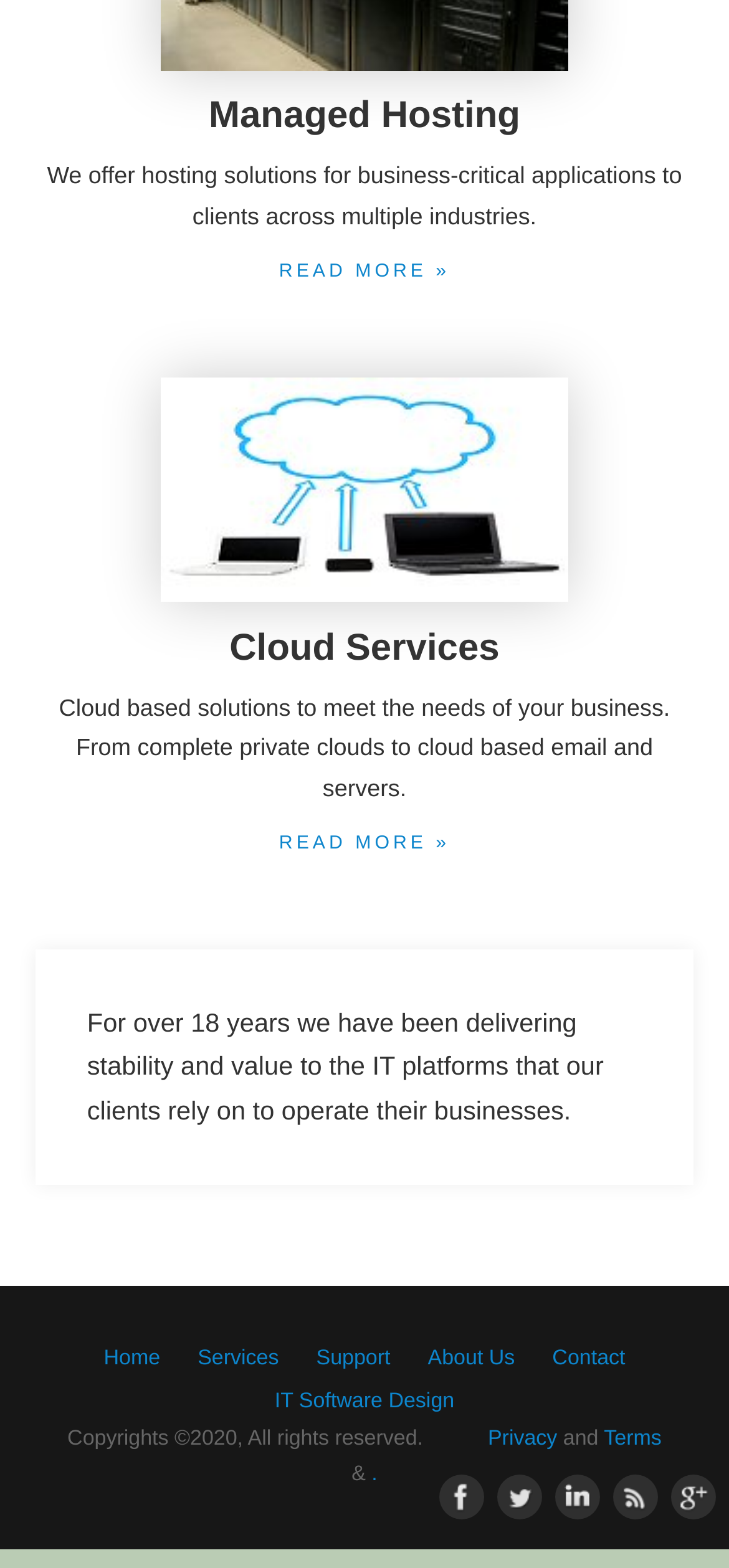What is the company's main business?
Respond to the question with a single word or phrase according to the image.

Managed Hosting